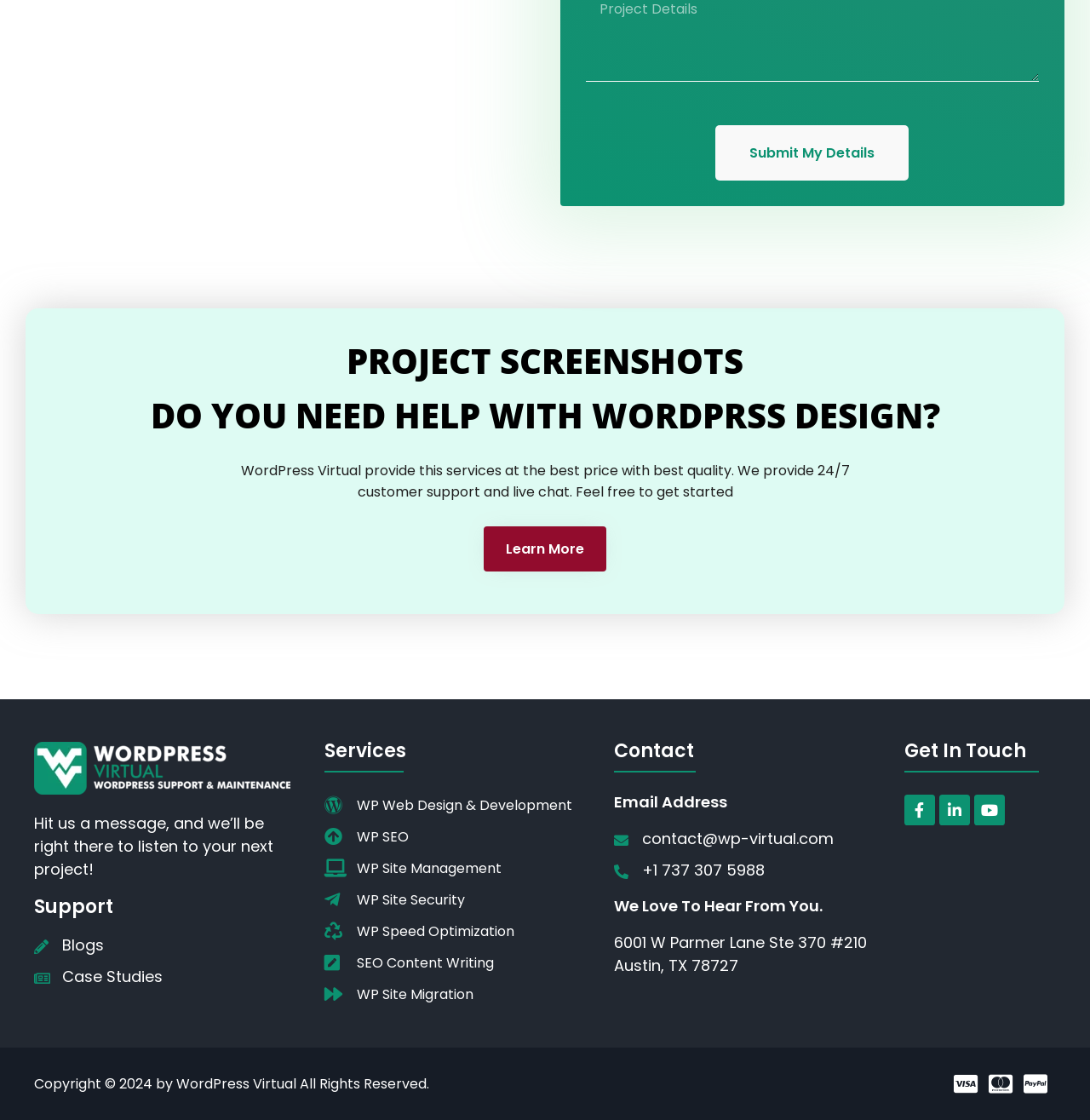What is the purpose of the 'Submit My Details' button?
Based on the screenshot, respond with a single word or phrase.

To get started